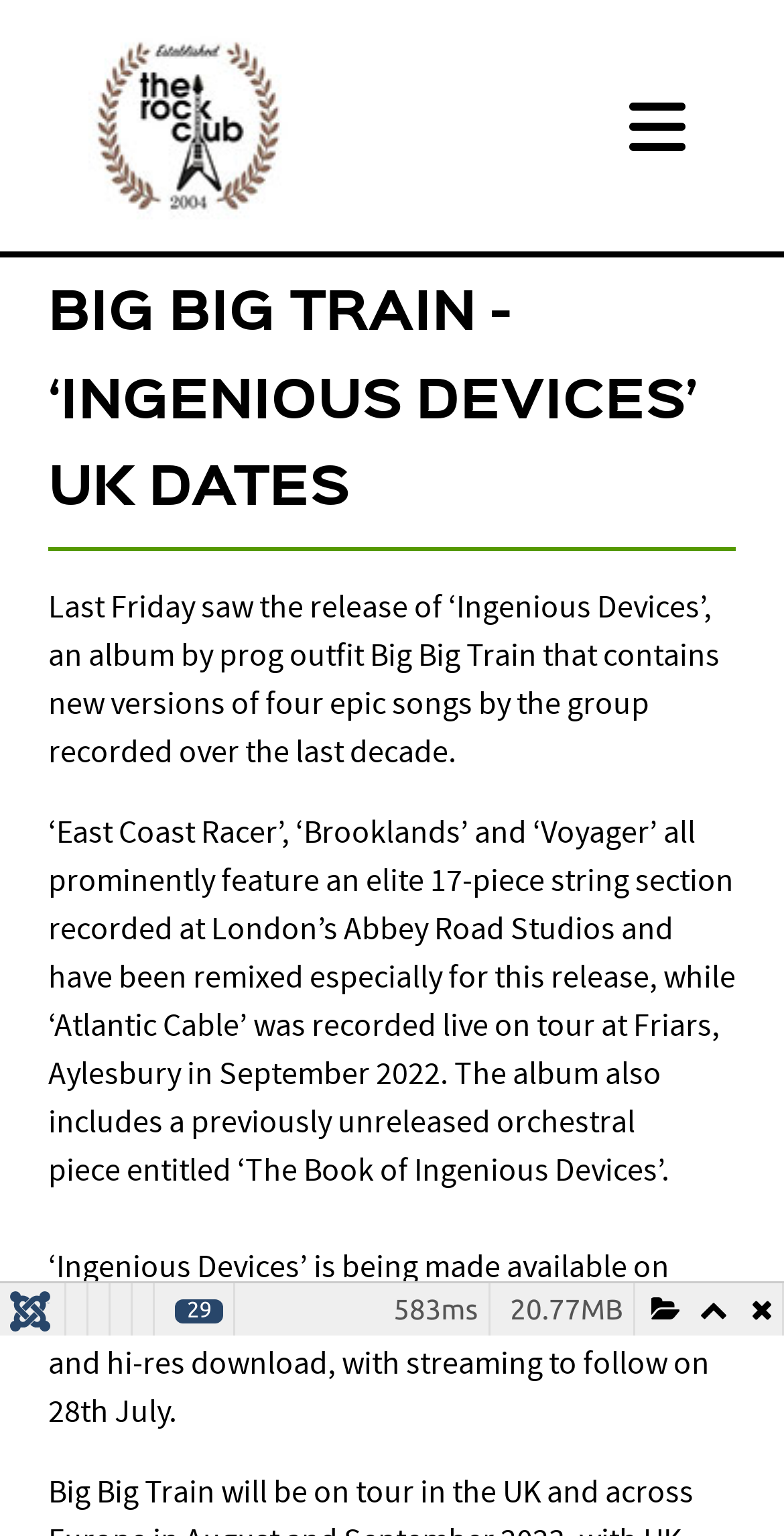Offer an extensive depiction of the webpage and its key elements.

This webpage is about Big Big Train's UK tour dates for their album "Ingenious Devices". At the top left corner, there is a logo of The Rock Club UK, which is an image with a link. Next to the logo, there is a toggle navigation button. 

Below the logo and navigation button, there is a main heading that reads "BIG BIG TRAIN - ‘INGENIOUS DEVICES’ UK DATES". Underneath the heading, there are three paragraphs of text that describe the album "Ingenious Devices", including its release, tracklist, and availability on different formats. 

On the bottom left of the page, there are several links, likely representing pagination or navigation options. On the bottom right, there are three more links, and two static text elements displaying "20.77MB" and "583ms", possibly indicating file size and loading time.